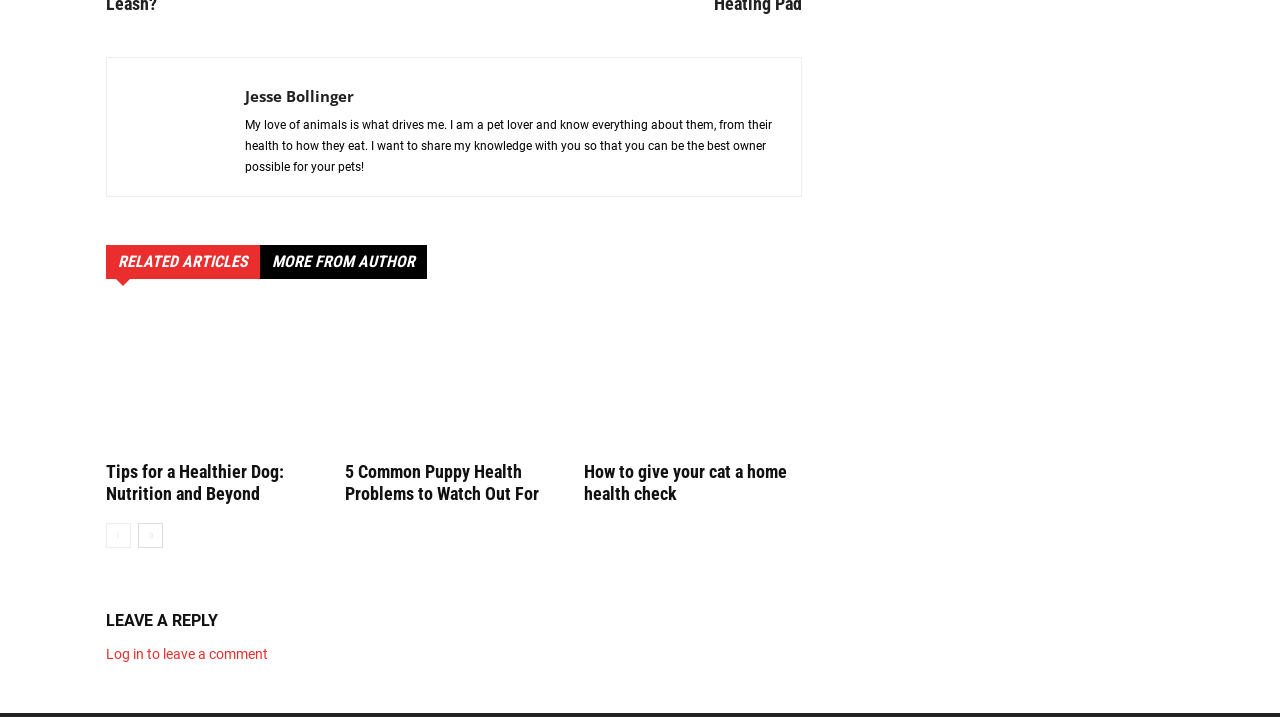Determine the bounding box coordinates for the UI element matching this description: "Facebook".

[0.083, 0.091, 0.114, 0.147]